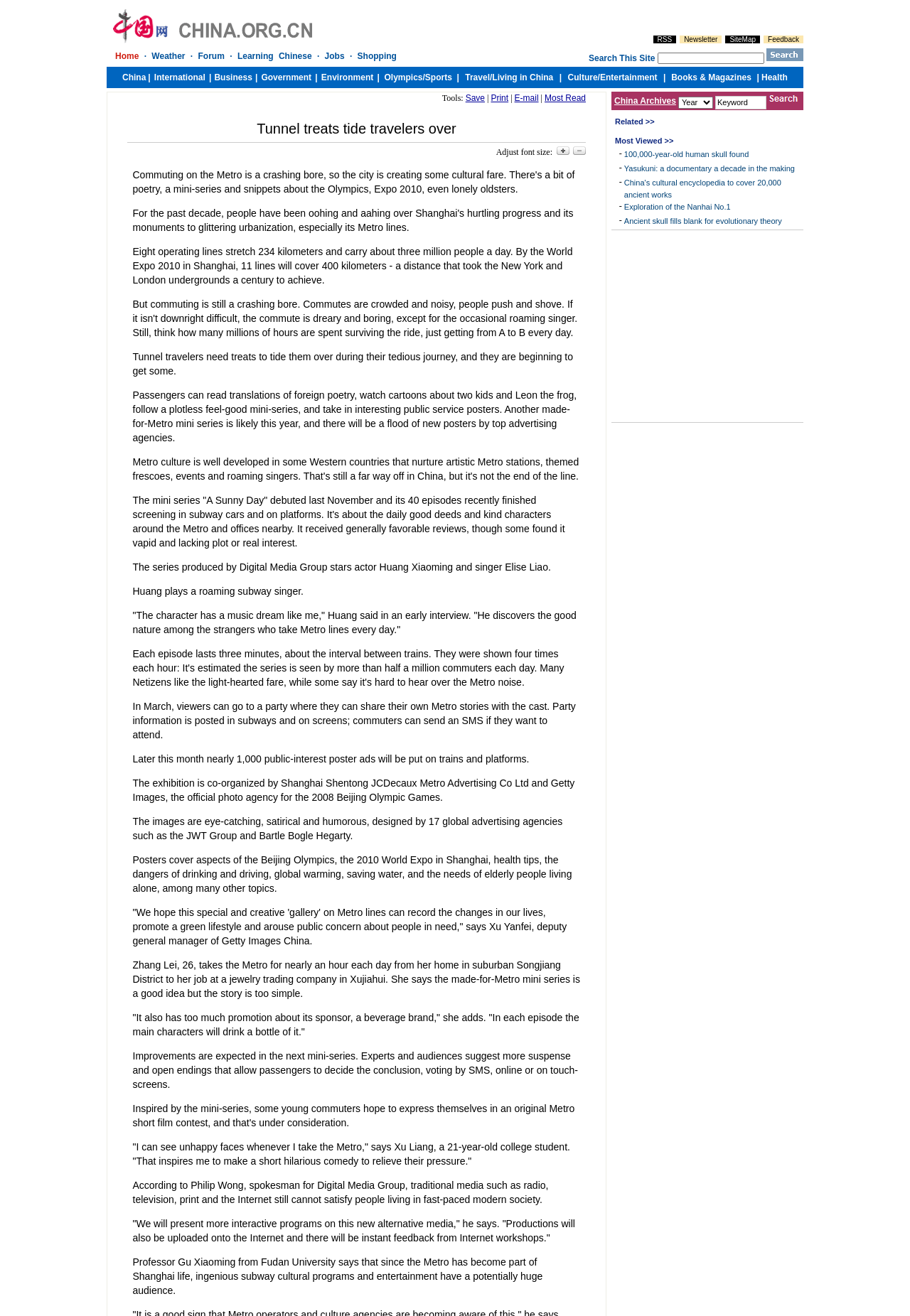Kindly determine the bounding box coordinates for the clickable area to achieve the given instruction: "Search This Site".

[0.722, 0.04, 0.84, 0.049]